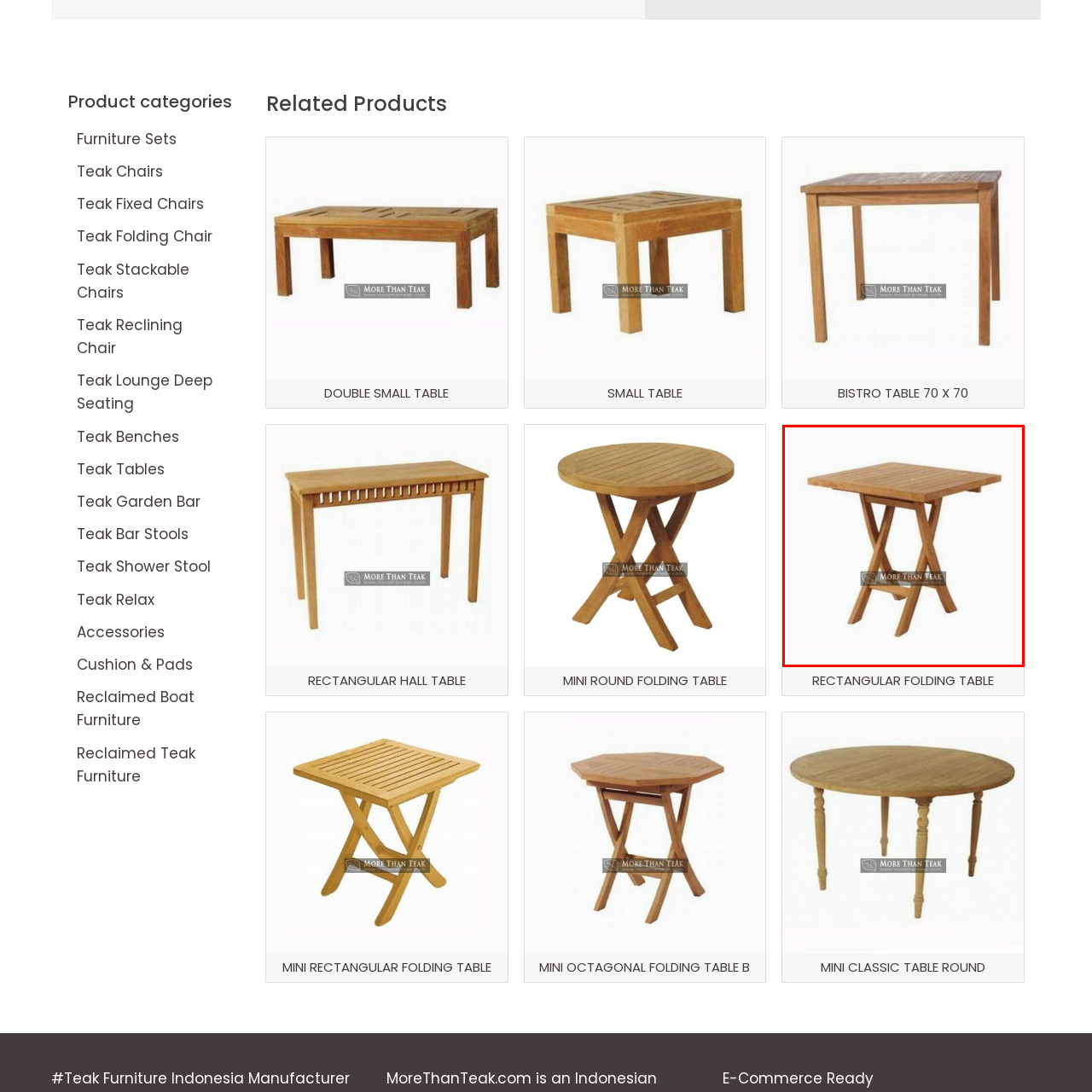Create a detailed narrative describing the image bounded by the red box.

The image features a stylish rectangular folding table, designed with a sleek, minimalist aesthetic. Constructed from quality wood, the table showcases a smooth, slatted top that emphasizes its natural finish, highlighting the craftsmanship typical of teak furniture. Supported by a sturdy, cross-legged frame, this table offers both stability and portability, making it an ideal choice for outdoor gatherings or versatile indoor use. Below the table, a logo for "More Than Teak" is subtly displayed, indicating the manufacturer's brand. This piece exemplifies the practical elegance of teak furniture, suitable for various settings and occasions.